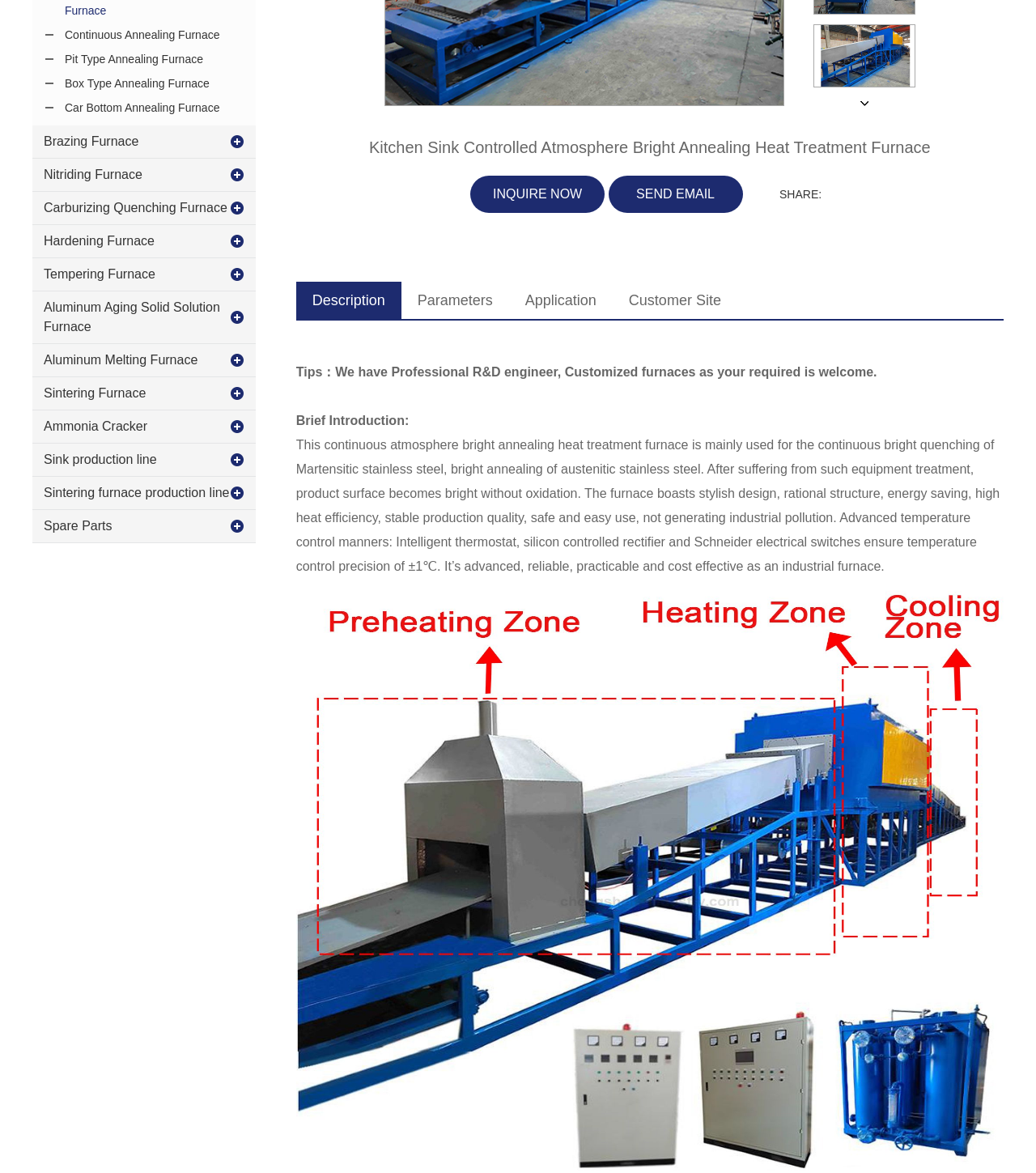Given the following UI element description: "Nitriding Furnace", find the bounding box coordinates in the webpage screenshot.

[0.031, 0.135, 0.247, 0.164]